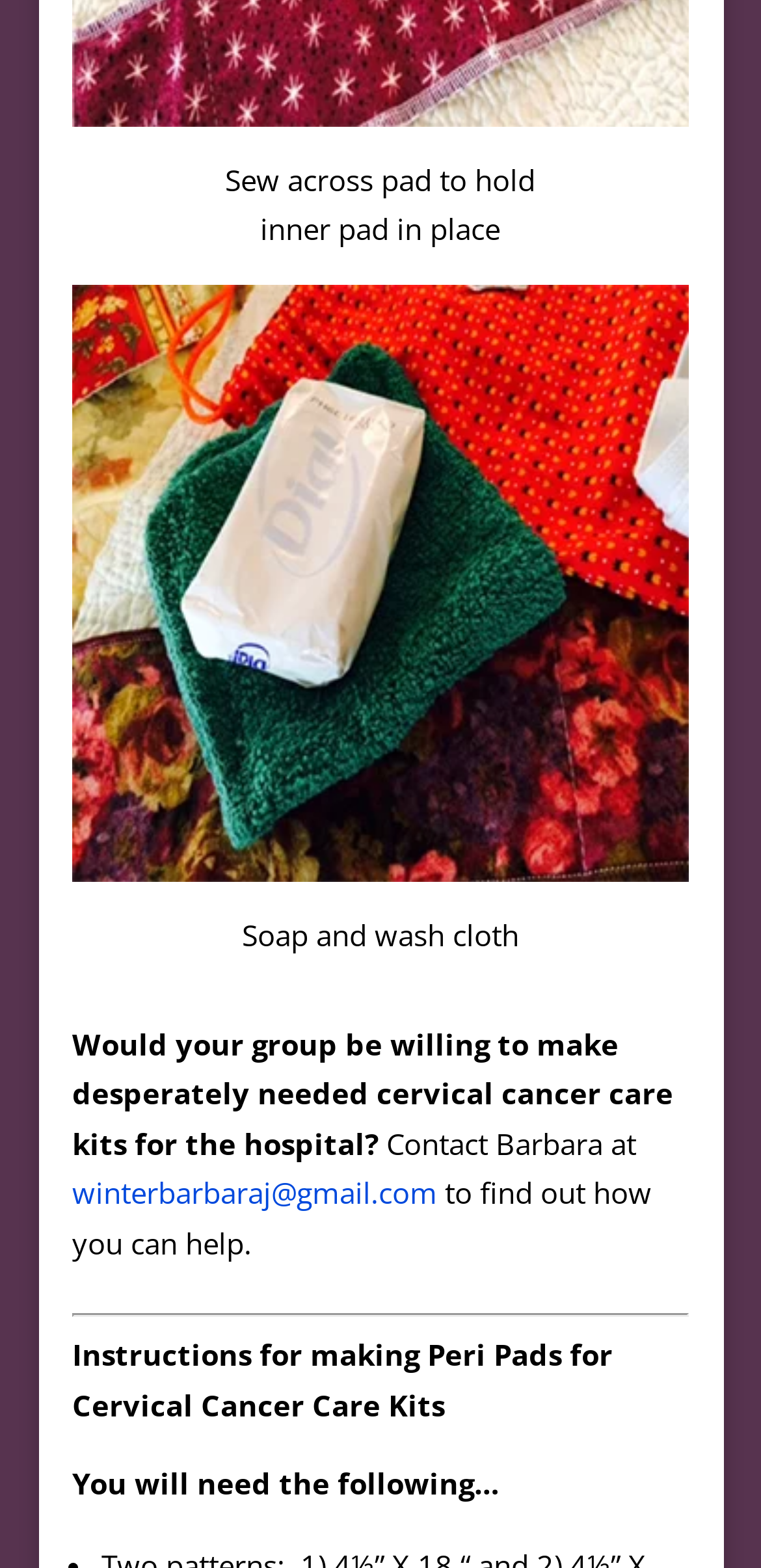Who should be contacted to learn more about helping? Refer to the image and provide a one-word or short phrase answer.

Barbara